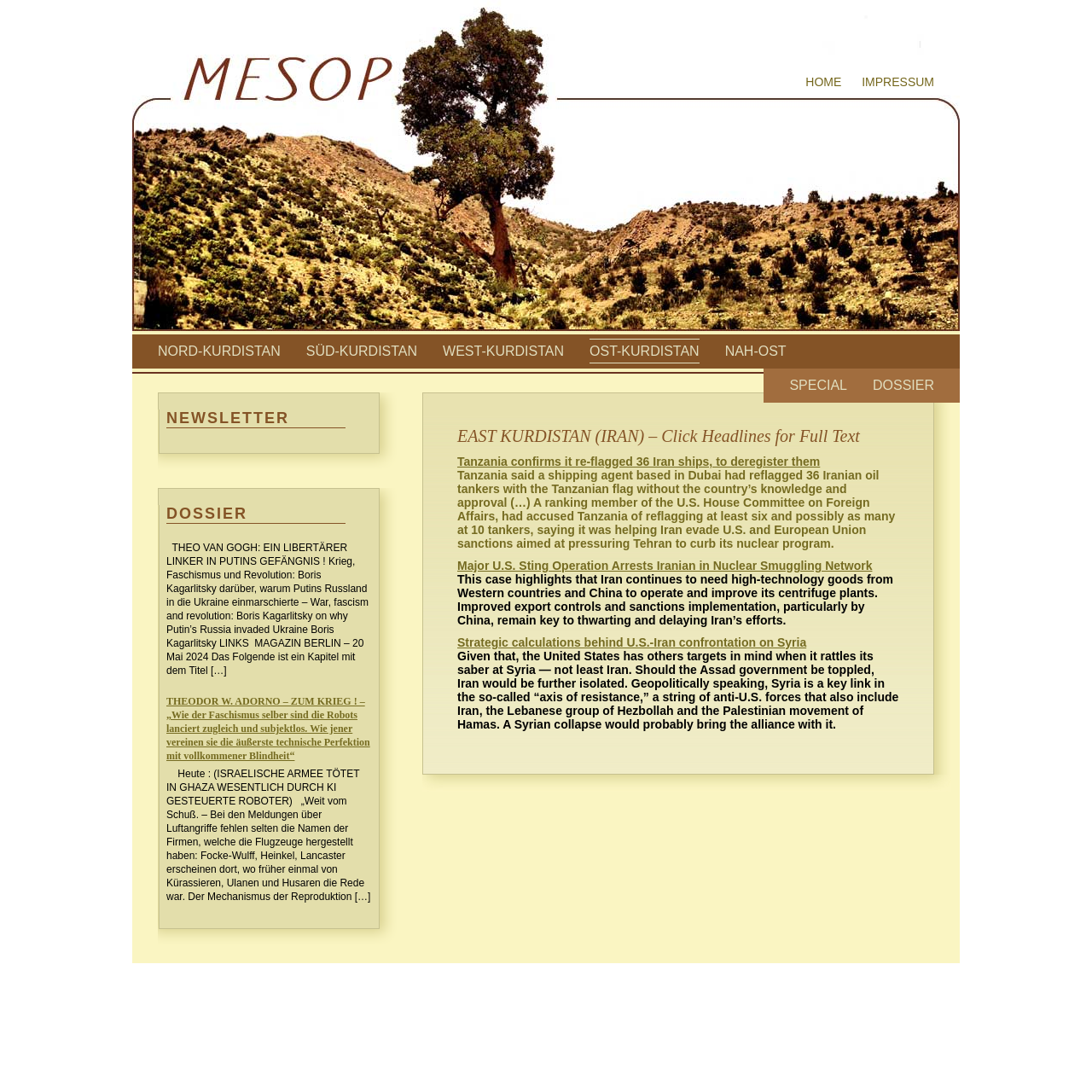Could you provide the bounding box coordinates for the portion of the screen to click to complete this instruction: "View EAST KURDISTAN (IRAN) news"?

[0.419, 0.391, 0.787, 0.408]